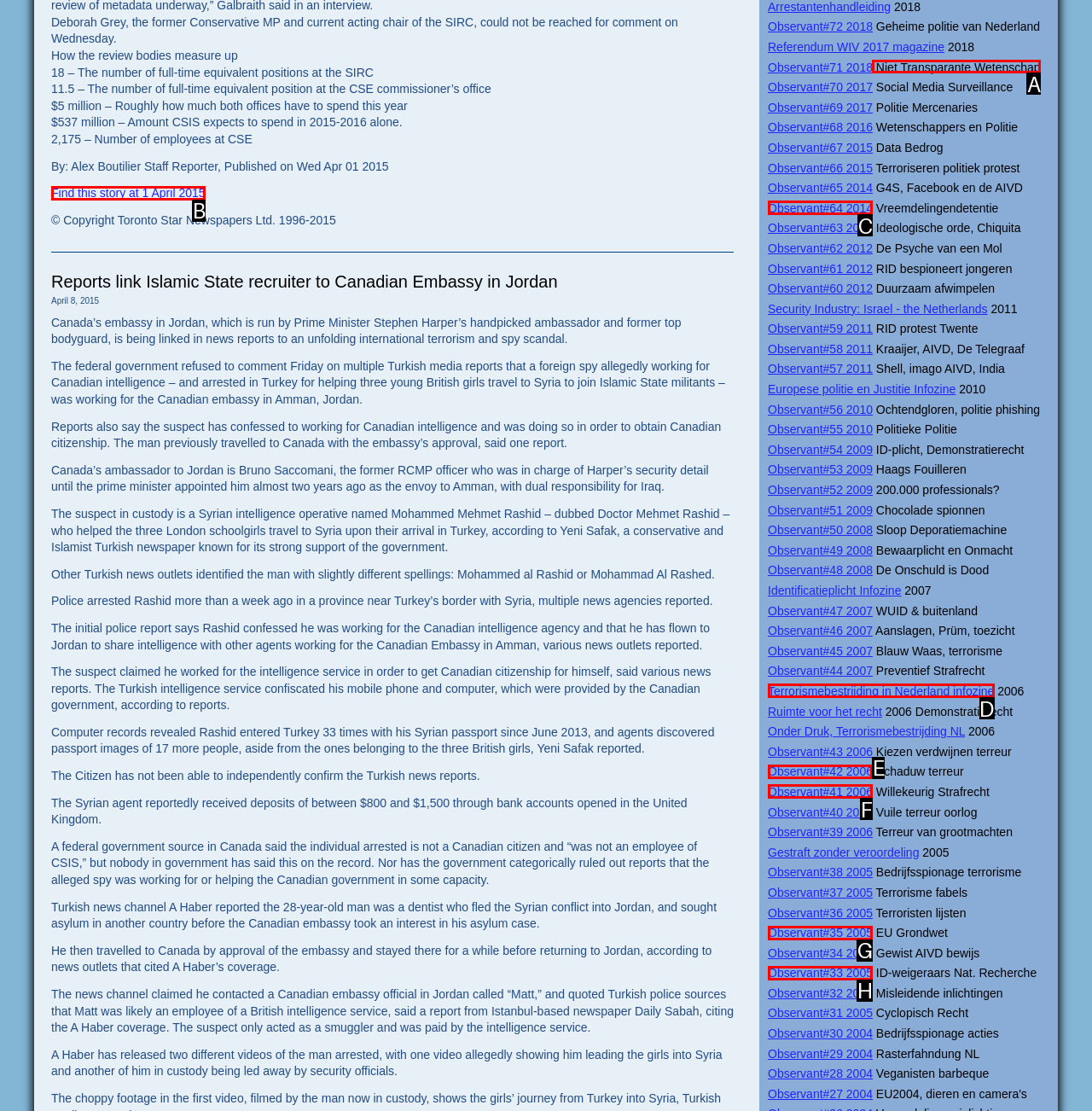To achieve the task: Read about Niet Transparante Wetenschap, indicate the letter of the correct choice from the provided options.

A